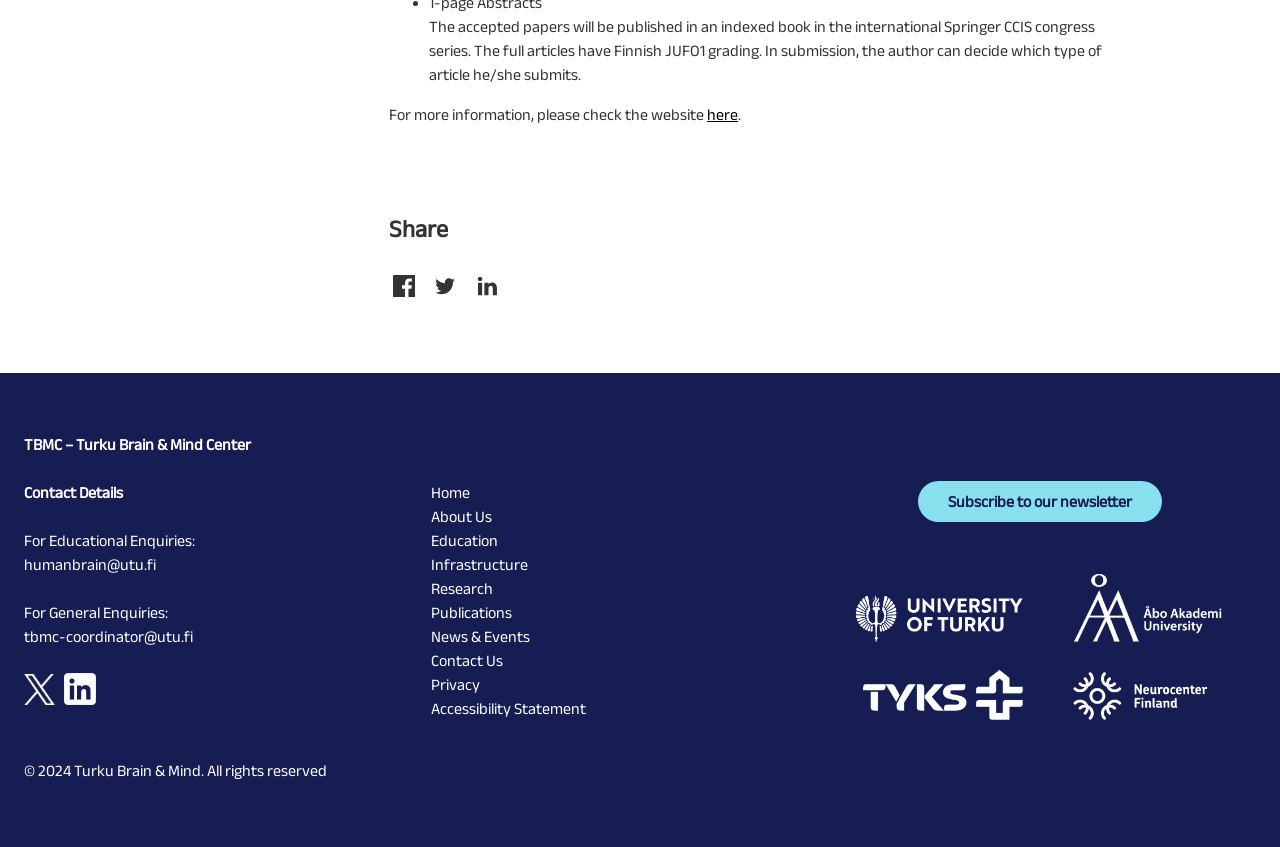What is the copyright year of the webpage?
Based on the screenshot, provide a one-word or short-phrase response.

2024